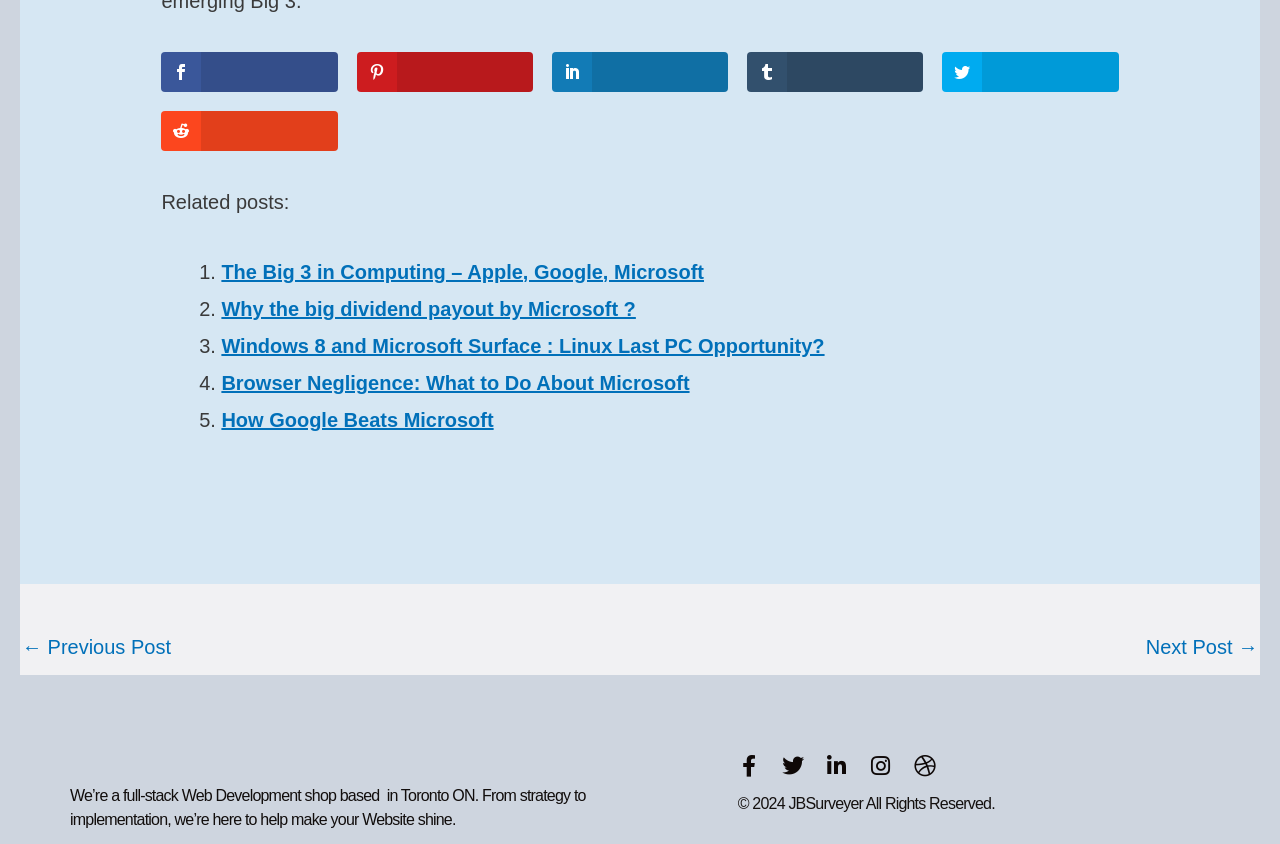Kindly respond to the following question with a single word or a brief phrase: 
What is the company name of the full-stack Web Development shop?

JBSurveyer